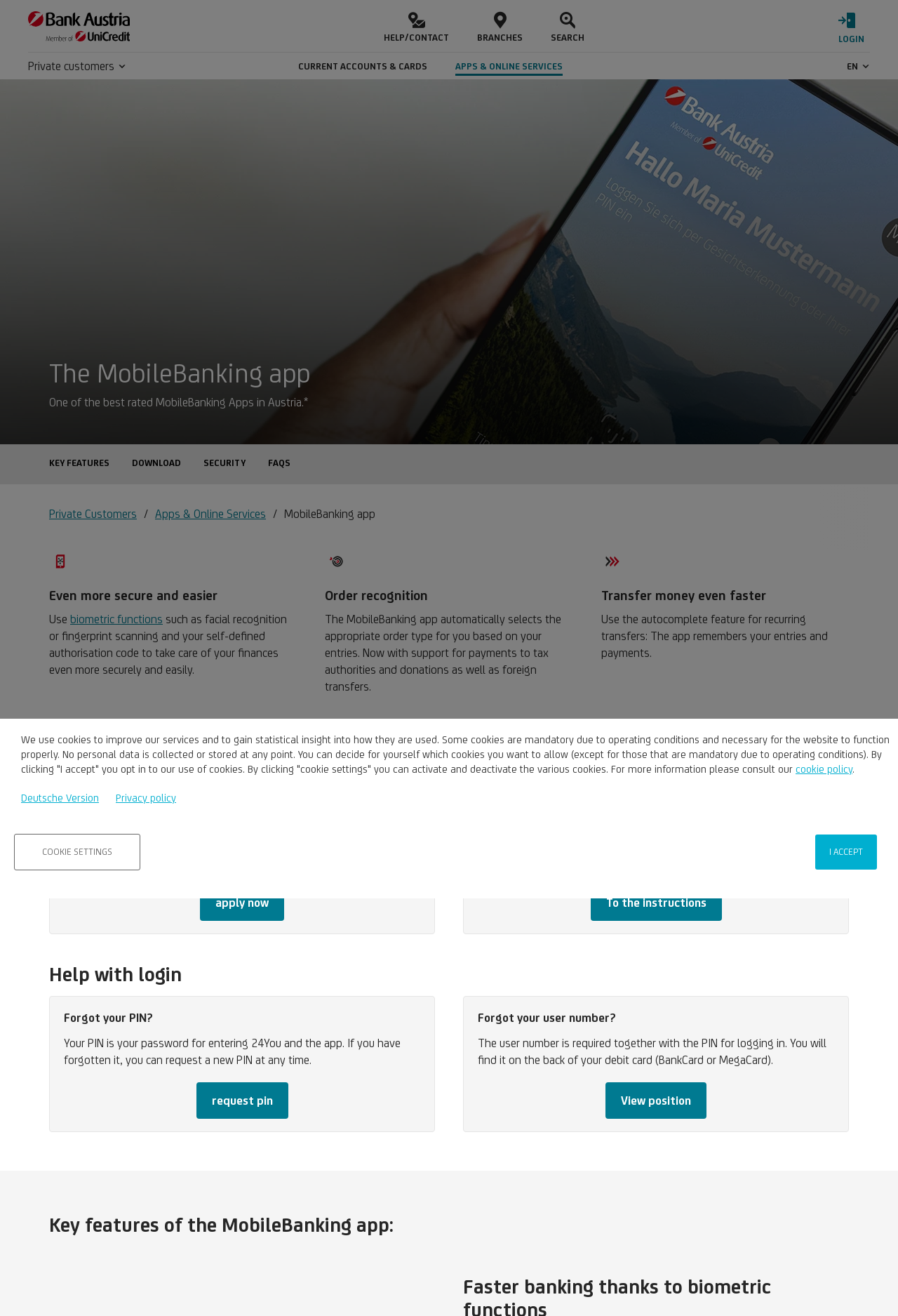Kindly determine the bounding box coordinates for the clickable area to achieve the given instruction: "Get help with starting the app".

[0.055, 0.568, 0.945, 0.586]